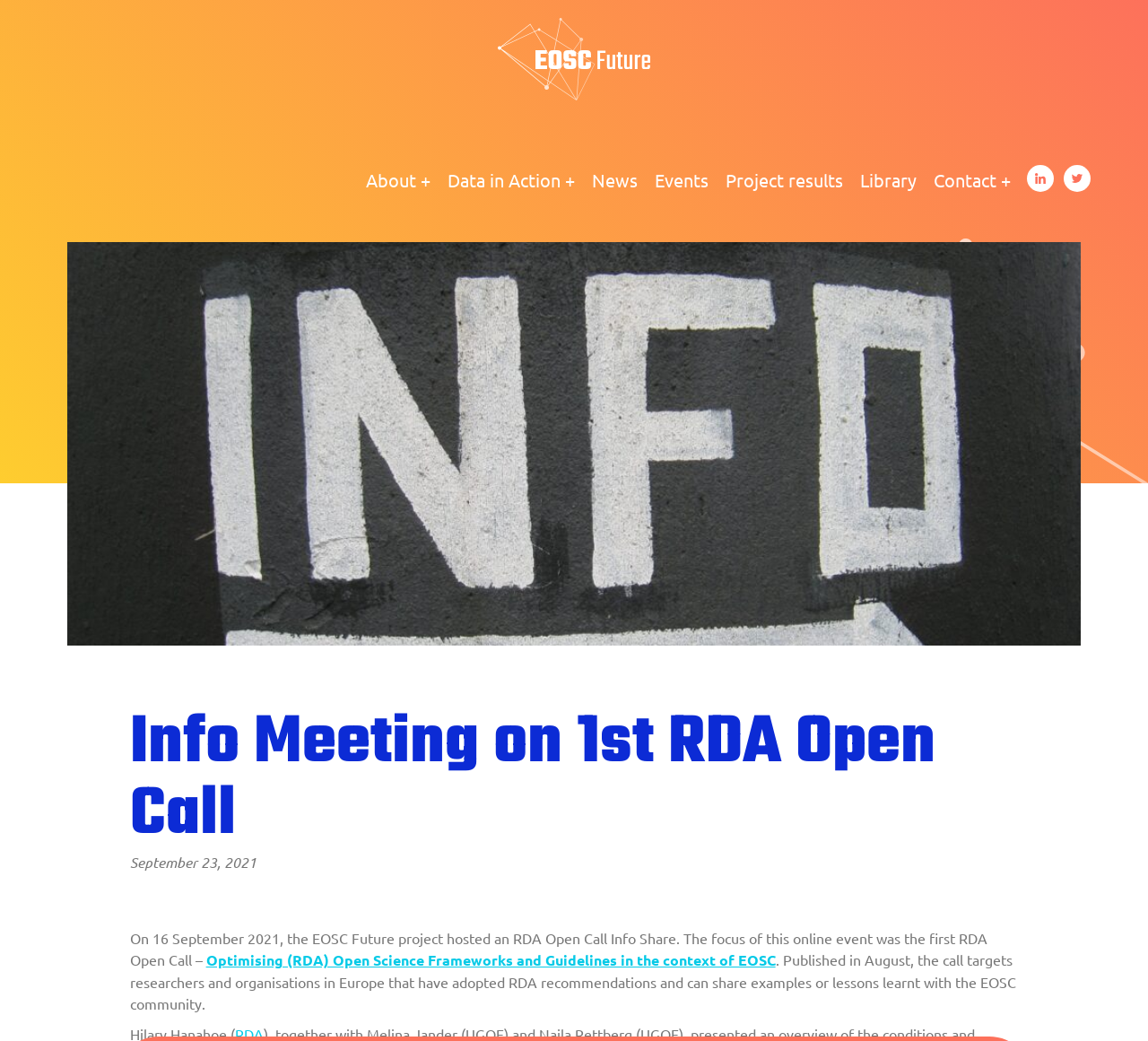Can you pinpoint the bounding box coordinates for the clickable element required for this instruction: "Explore the library"? The coordinates should be four float numbers between 0 and 1, i.e., [left, top, right, bottom].

[0.749, 0.162, 0.798, 0.192]